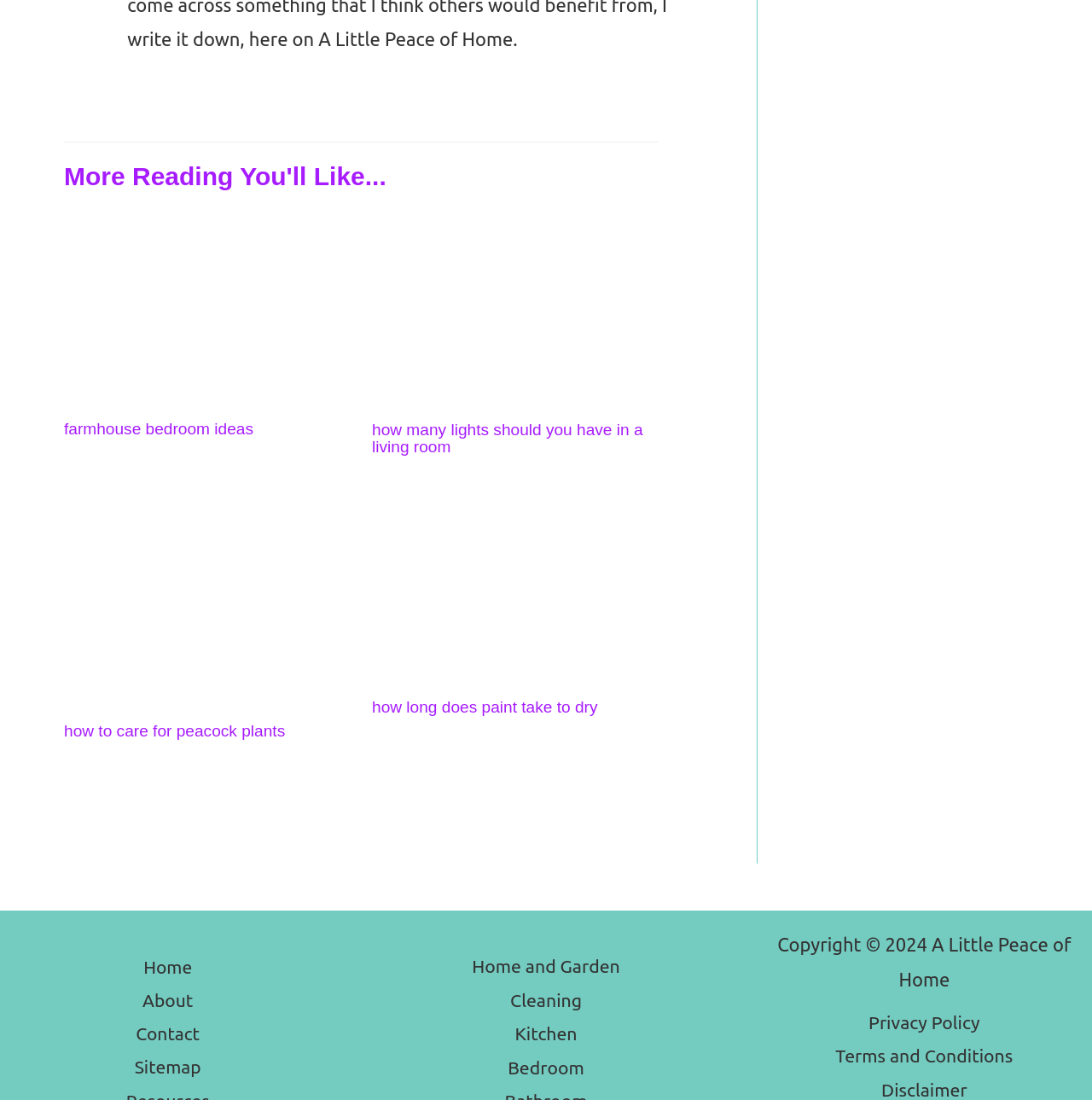Identify the bounding box coordinates of the region that should be clicked to execute the following instruction: "Read more about how long does paint take to dry".

[0.341, 0.519, 0.603, 0.538]